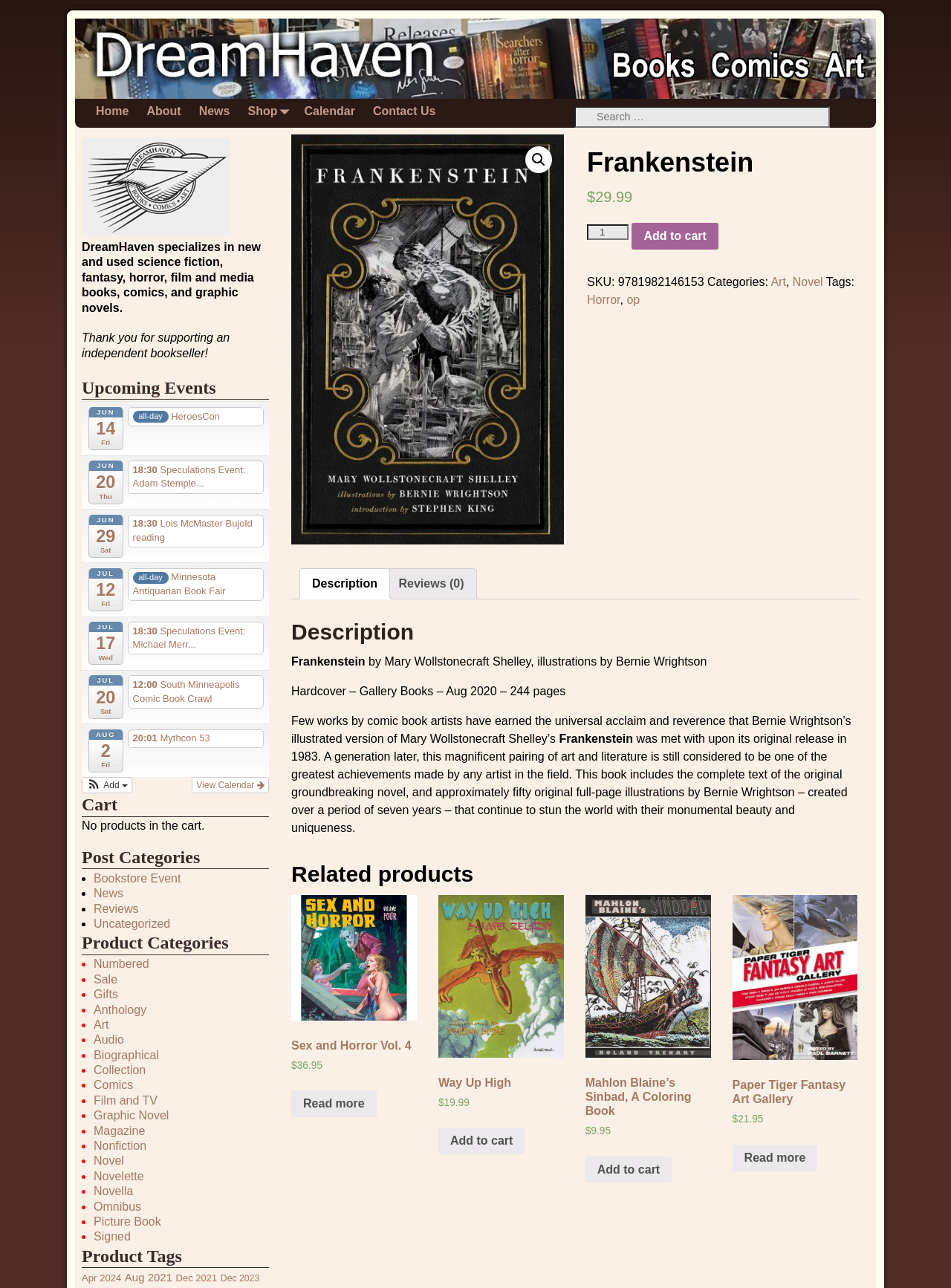Please find the bounding box coordinates of the element that you should click to achieve the following instruction: "View book description". The coordinates should be presented as four float numbers between 0 and 1: [left, top, right, bottom].

[0.328, 0.442, 0.397, 0.465]